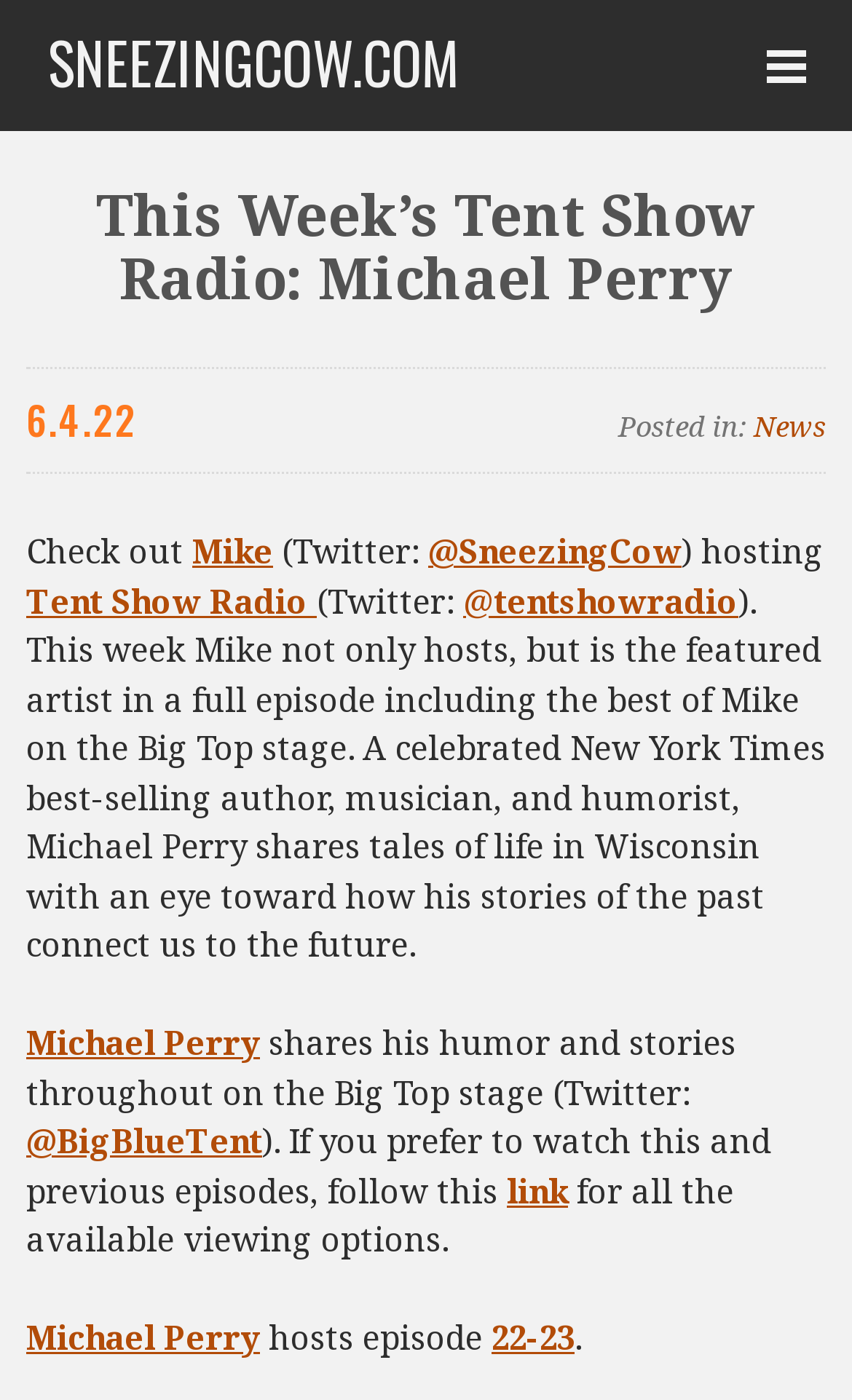Could you specify the bounding box coordinates for the clickable section to complete the following instruction: "Watch this episode on the Big Top stage"?

[0.031, 0.799, 0.308, 0.83]